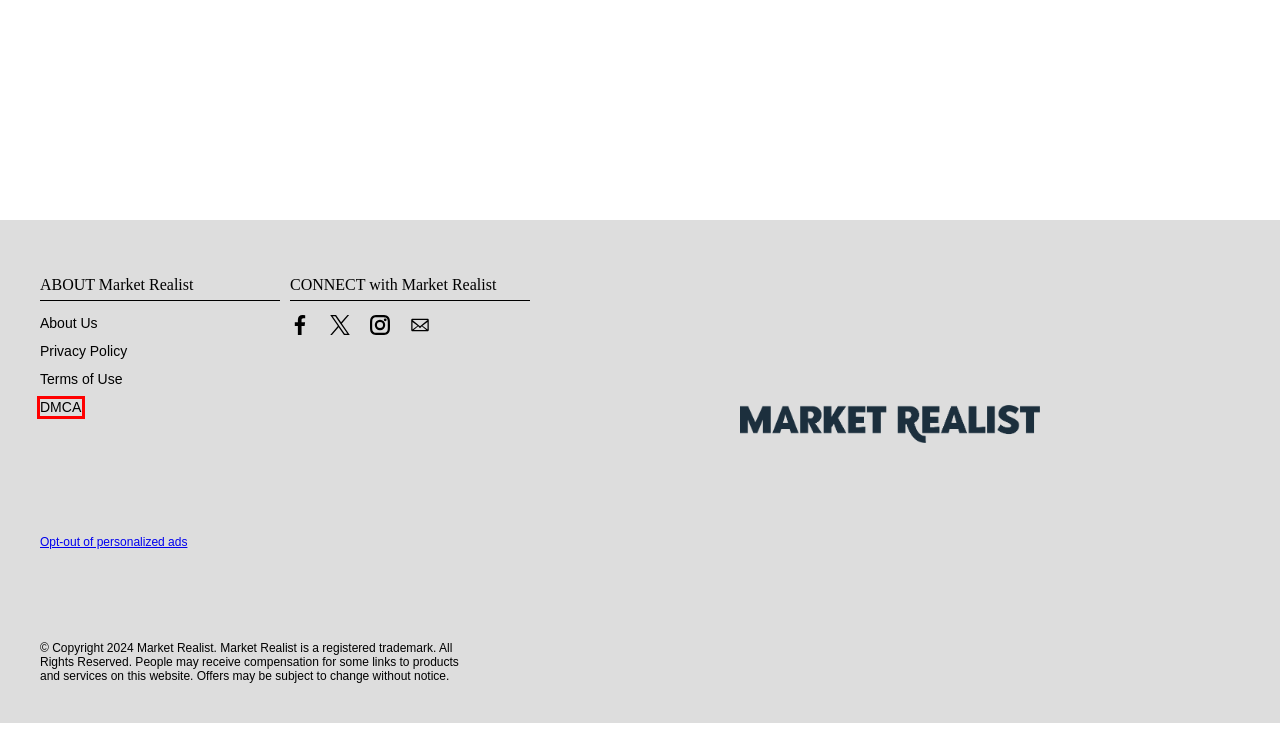Look at the screenshot of a webpage that includes a red bounding box around a UI element. Select the most appropriate webpage description that matches the page seen after clicking the highlighted element. Here are the candidates:
A. Market Realist Term of Use
B. Market Realist Corrections and Clarifications Policy
C. About Market Realist
D. Market Realist Privacy Policy
E. Fast Money | MarketRealist.com
F. Is Inflation Good for Stocks?
G. Why Treasury auctions impact investors and financial markets
H. Market Realist: News, Analysis, Company Overviews

B